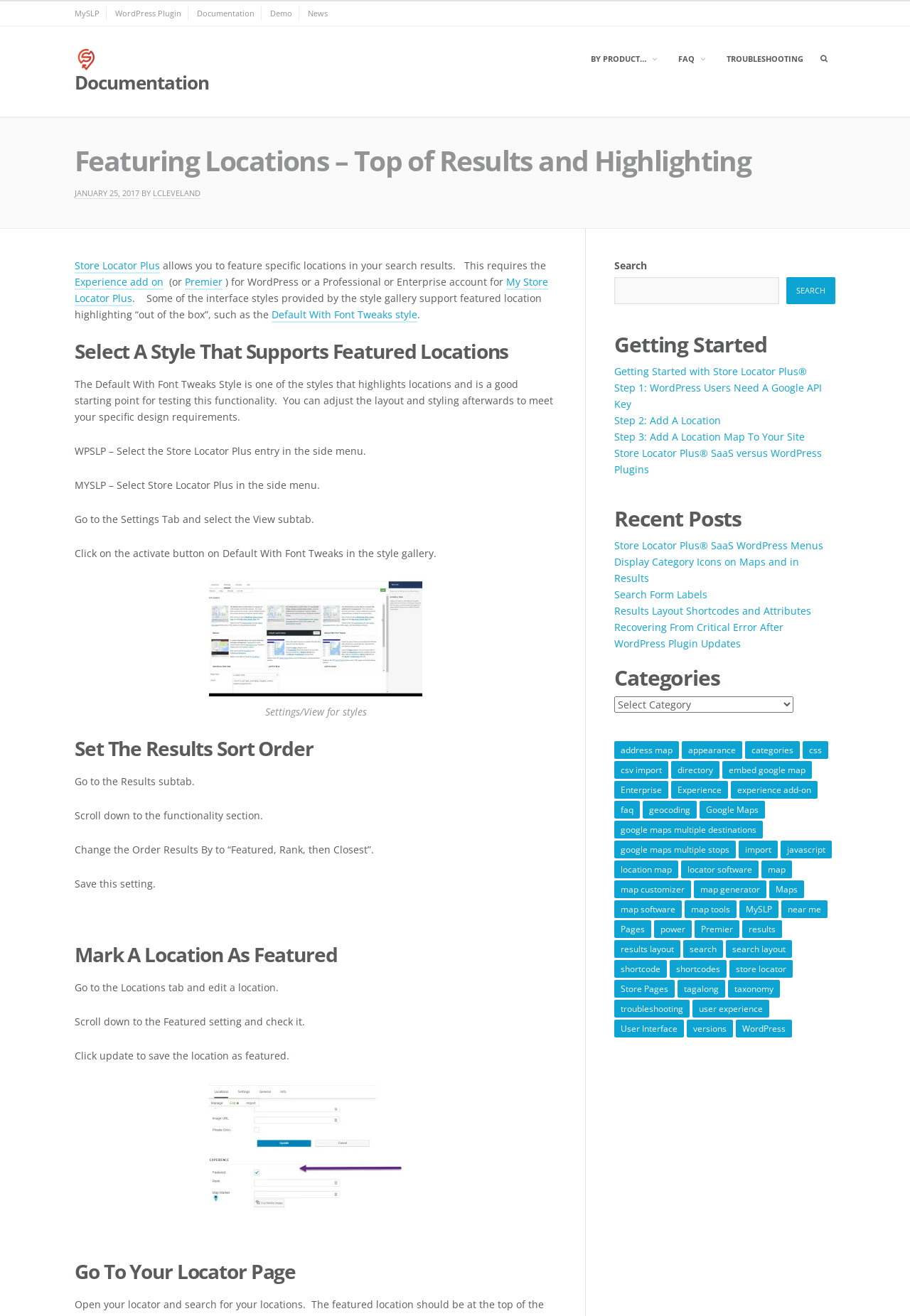Extract the bounding box coordinates of the UI element described: "Results Layout Shortcodes and Attributes". Provide the coordinates in the format [left, top, right, bottom] with values ranging from 0 to 1.

[0.675, 0.459, 0.892, 0.469]